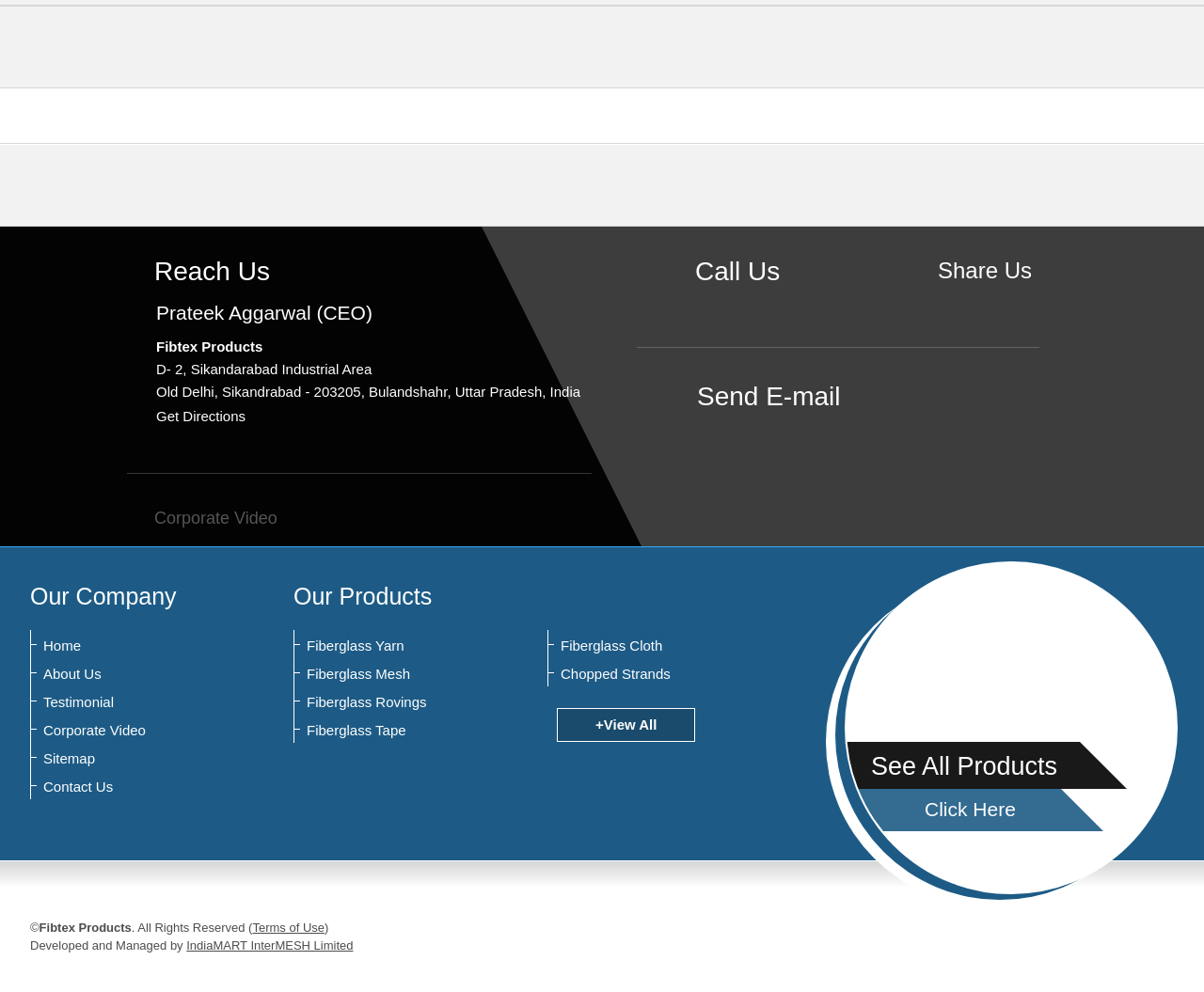Please specify the bounding box coordinates of the clickable section necessary to execute the following command: "View all products".

[0.462, 0.714, 0.578, 0.748]